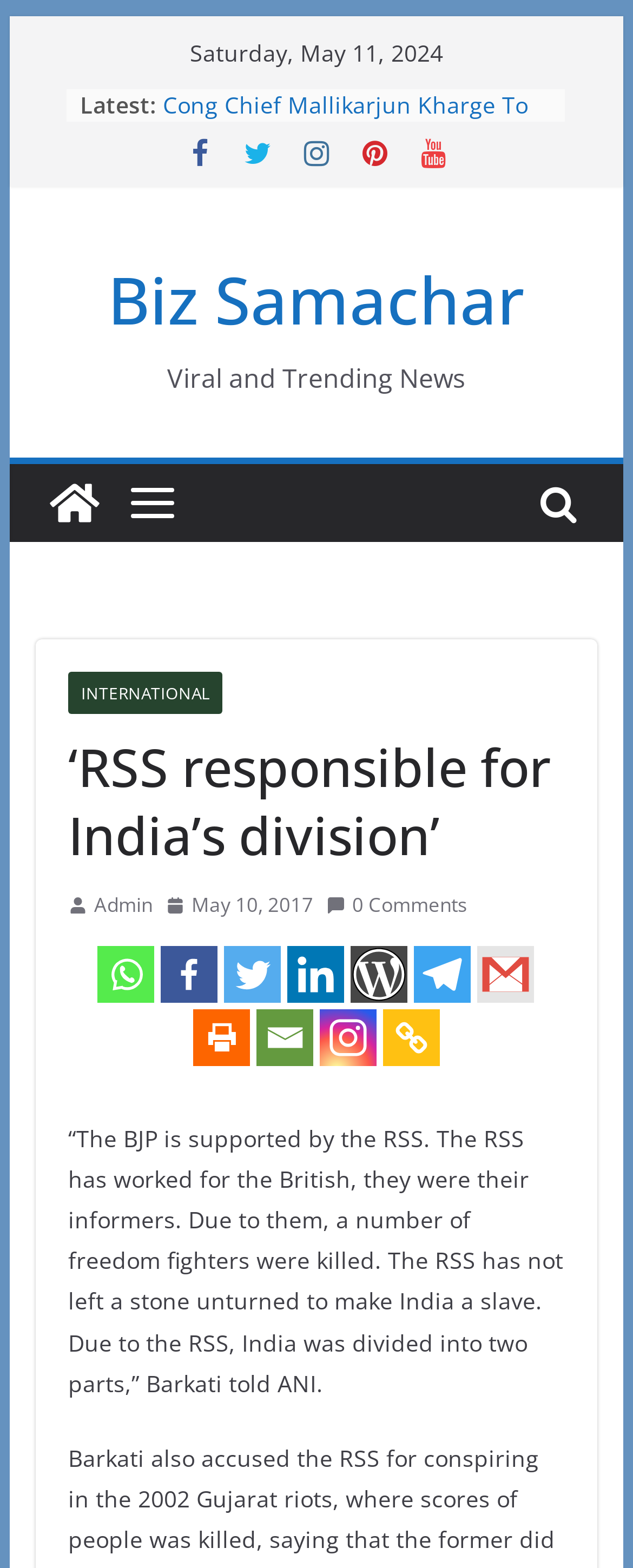Please identify the coordinates of the bounding box for the clickable region that will accomplish this instruction: "Click on the 'Print' button".

[0.305, 0.643, 0.395, 0.68]